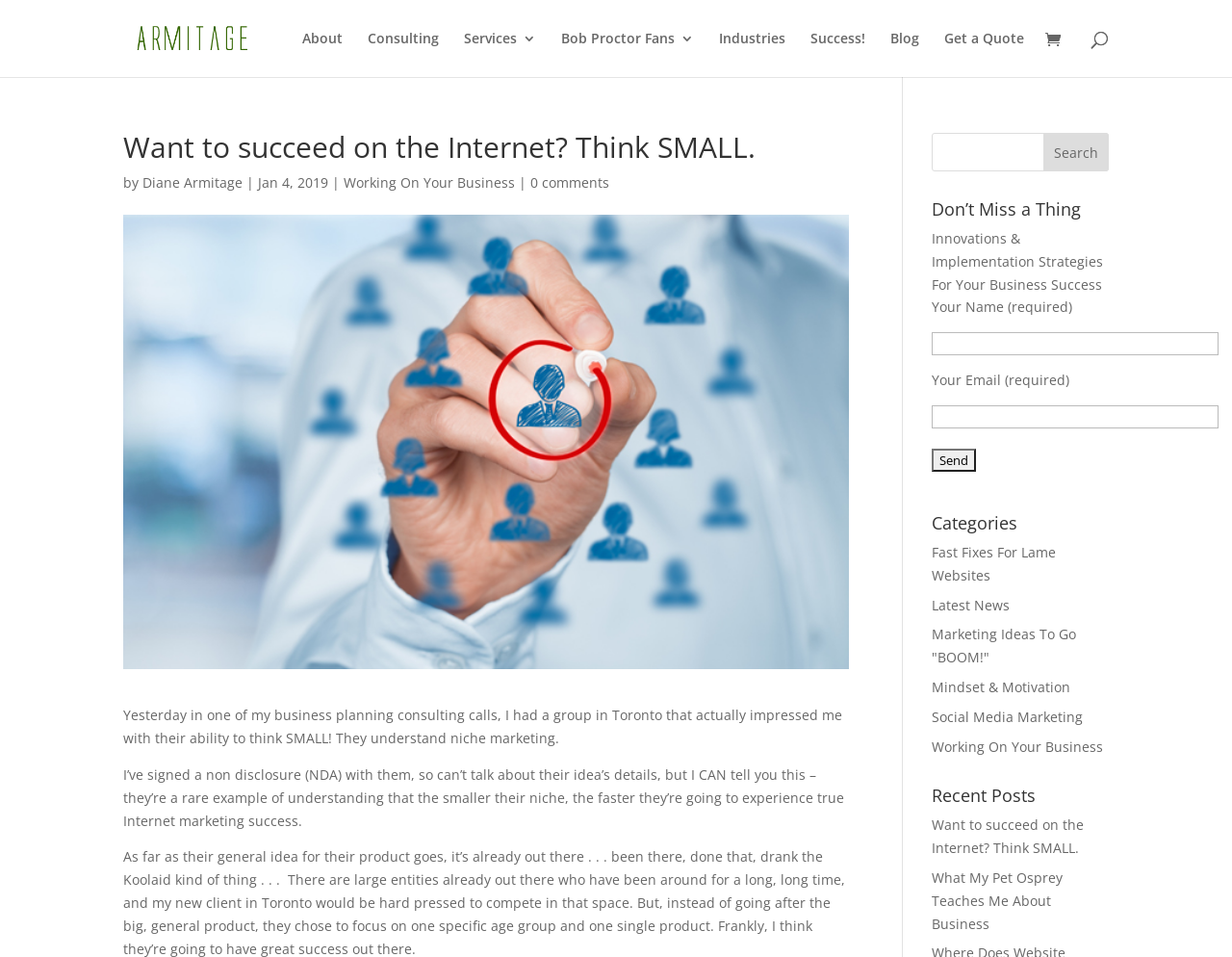Specify the bounding box coordinates of the area to click in order to follow the given instruction: "Read the latest news."

[0.756, 0.622, 0.82, 0.641]